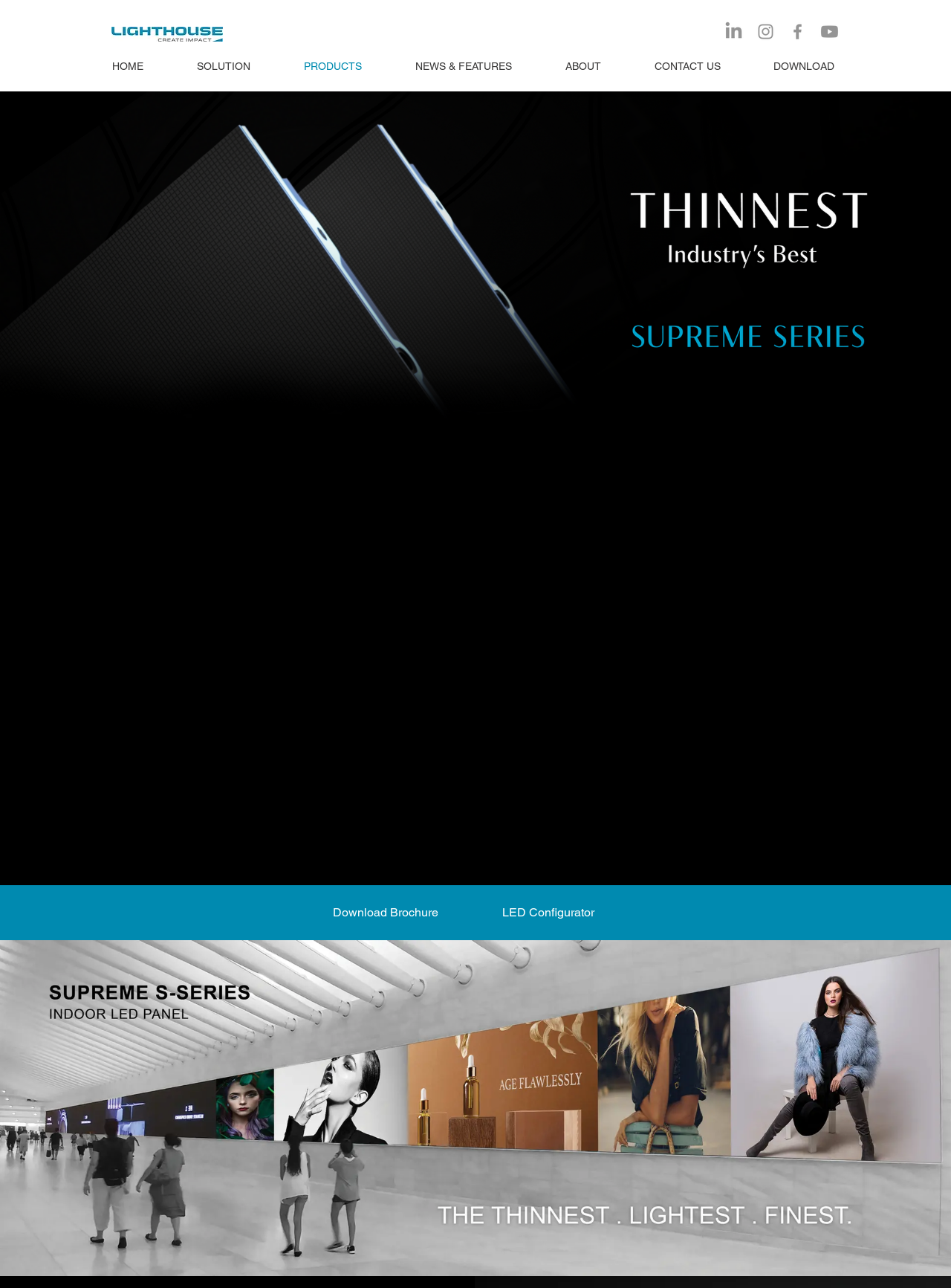Refer to the image and provide an in-depth answer to the question:
How many call-to-action buttons are there?

I found two call-to-action buttons, 'Download Brochure' and 'LED Configurator', which are located below the hero image.